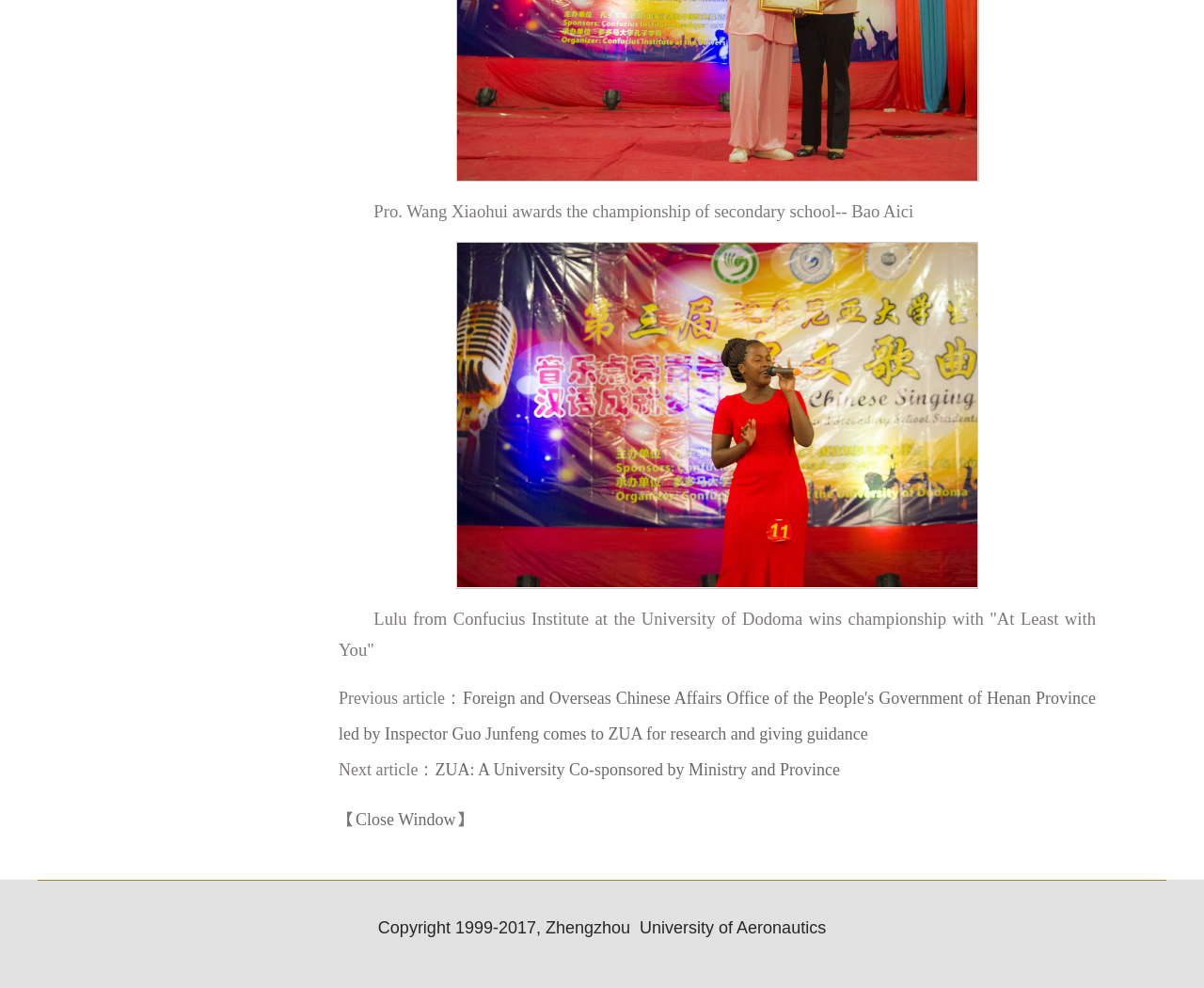Provide your answer to the question using just one word or phrase: What is the title of the previous article?

Foreign and Overseas Chinese Affairs Office of the People's Government of Henan Province led by Inspector Guo Junfeng comes to ZUA for research and giving guidance